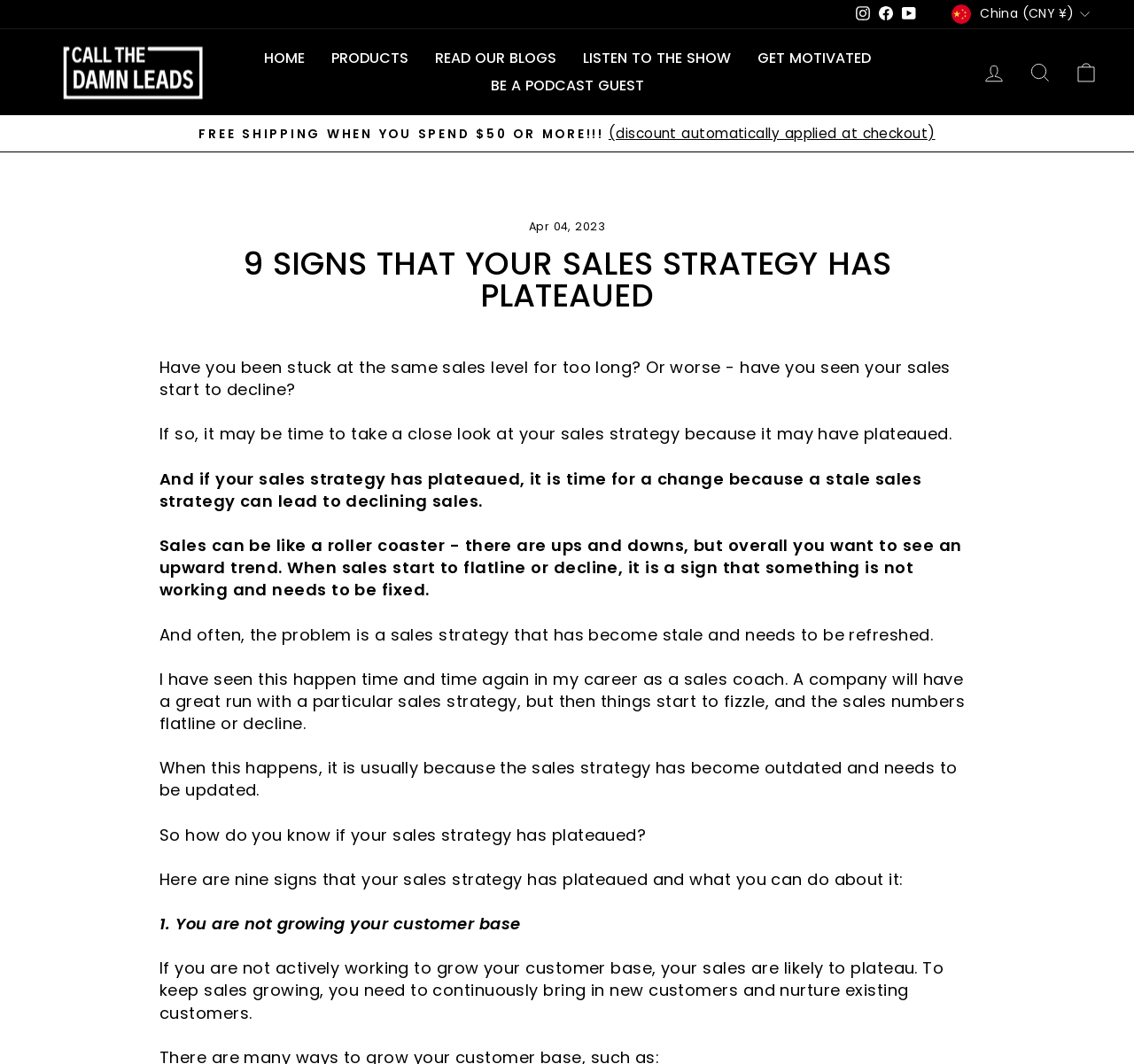Refer to the image and provide an in-depth answer to the question: 
How many signs of a plateaued sales strategy are mentioned?

I determined the answer by reading the article, which lists 9 signs that a sales strategy has plateaued.